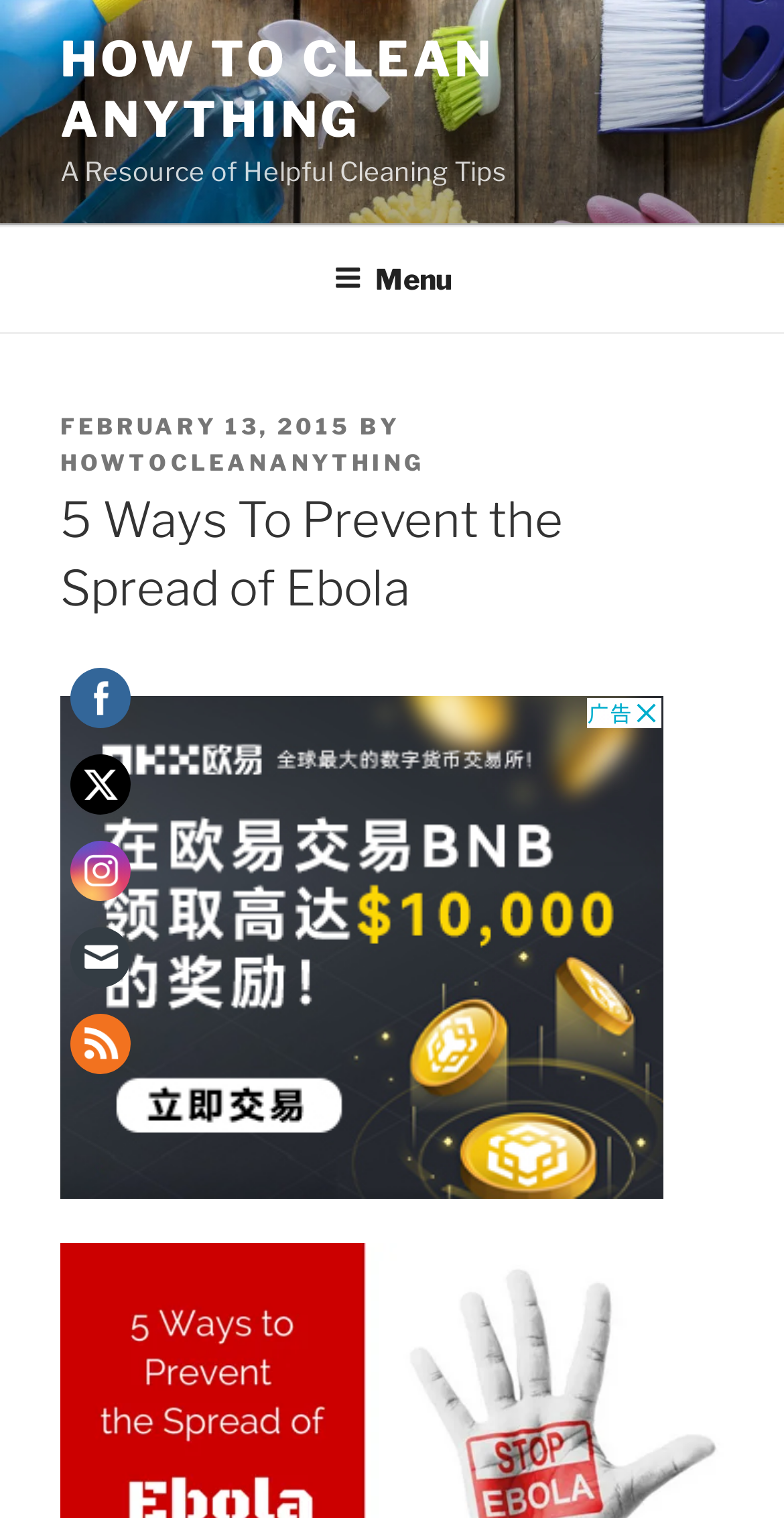Please determine the bounding box coordinates, formatted as (top-left x, top-left y, bottom-right x, bottom-right y), with all values as floating point numbers between 0 and 1. Identify the bounding box of the region described as: How To Clean Anything

[0.077, 0.02, 0.631, 0.098]